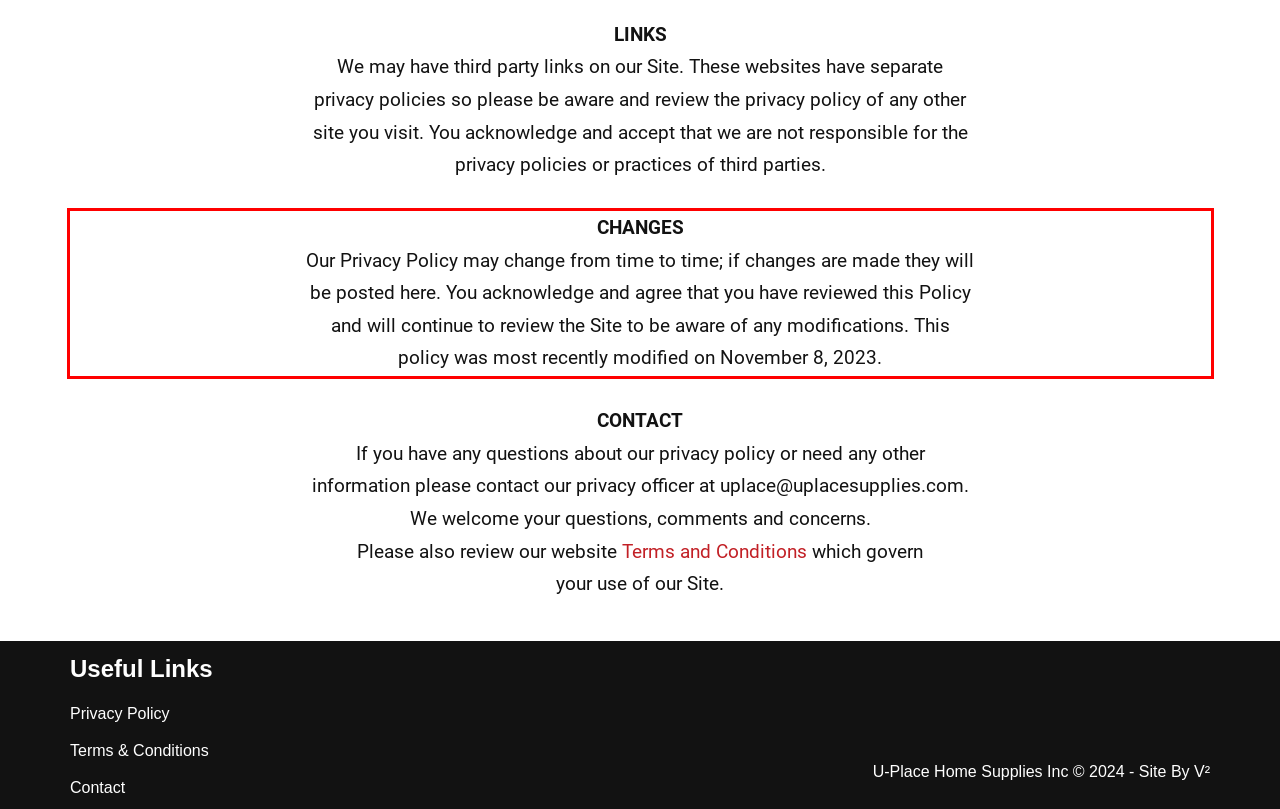You are looking at a screenshot of a webpage with a red rectangle bounding box. Use OCR to identify and extract the text content found inside this red bounding box.

CHANGES Our Privacy Policy may change from time to time; if changes are made they will be posted here. You acknowledge and agree that you have reviewed this Policy and will continue to review the Site to be aware of any modifications. This policy was most recently modified on November 8, 2023.